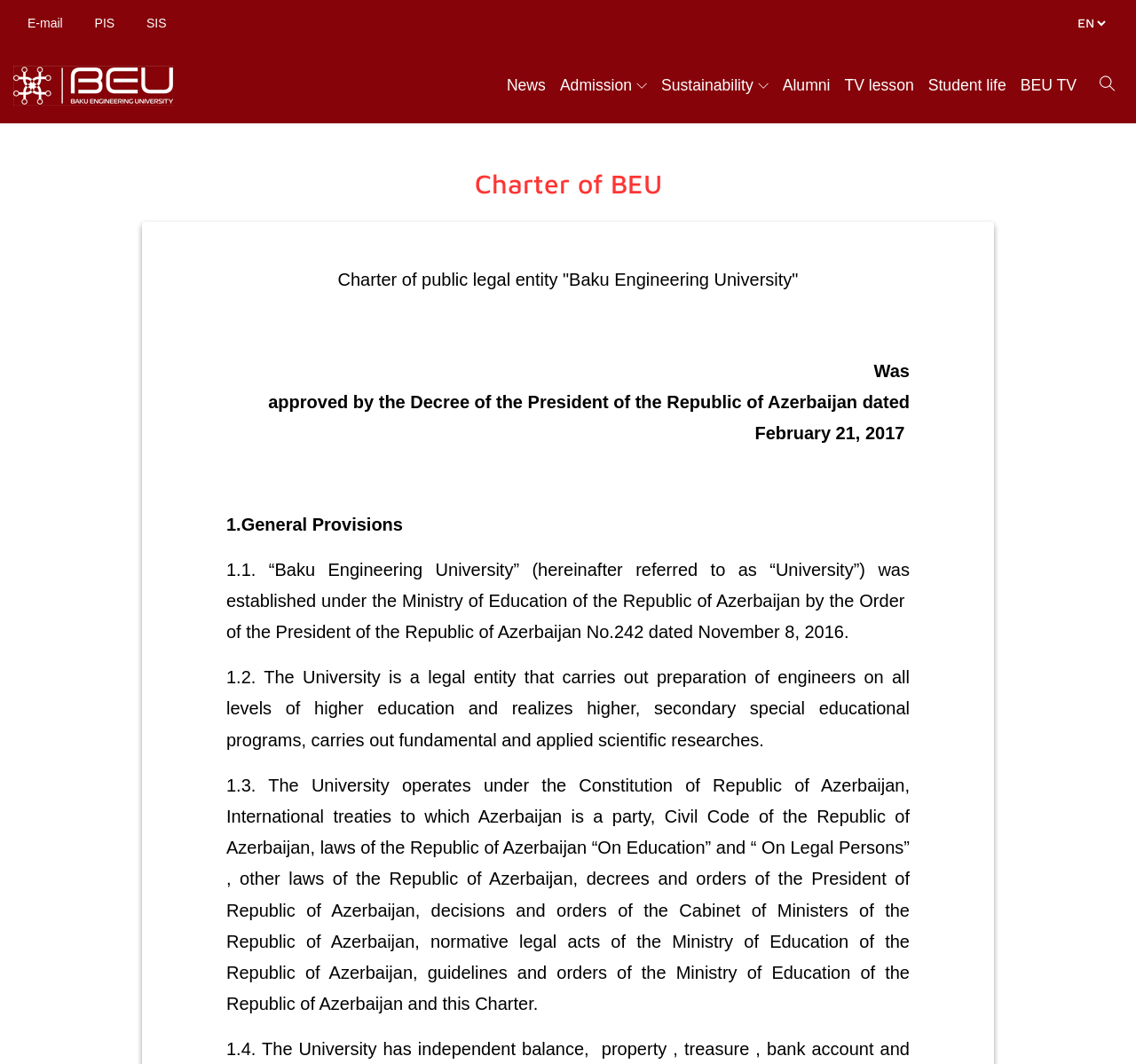Explain the webpage's layout and main content in detail.

The webpage is about Baku Engineering University. At the top, there are several links, including "E-mail", "PIS", "SIS", and a combobox. Below these links, there is a prominent link on the left side. 

On the top-right side, there are multiple links, including "News", "Admission", "Sustainability", "Alumni", "TV lesson", "Student life", "BEU TV", and an icon represented by "\ue610". 

The main content of the webpage is about the Charter of Baku Engineering University. There is a heading "Charter of BEU" followed by a paragraph describing the charter of the public legal entity "Baku Engineering University". 

Below this paragraph, there are several sections of text, including "1.General Provisions", which contains three subsections: "1.1", "1.2", and "1.3". These subsections describe the establishment, purpose, and operation of the university.